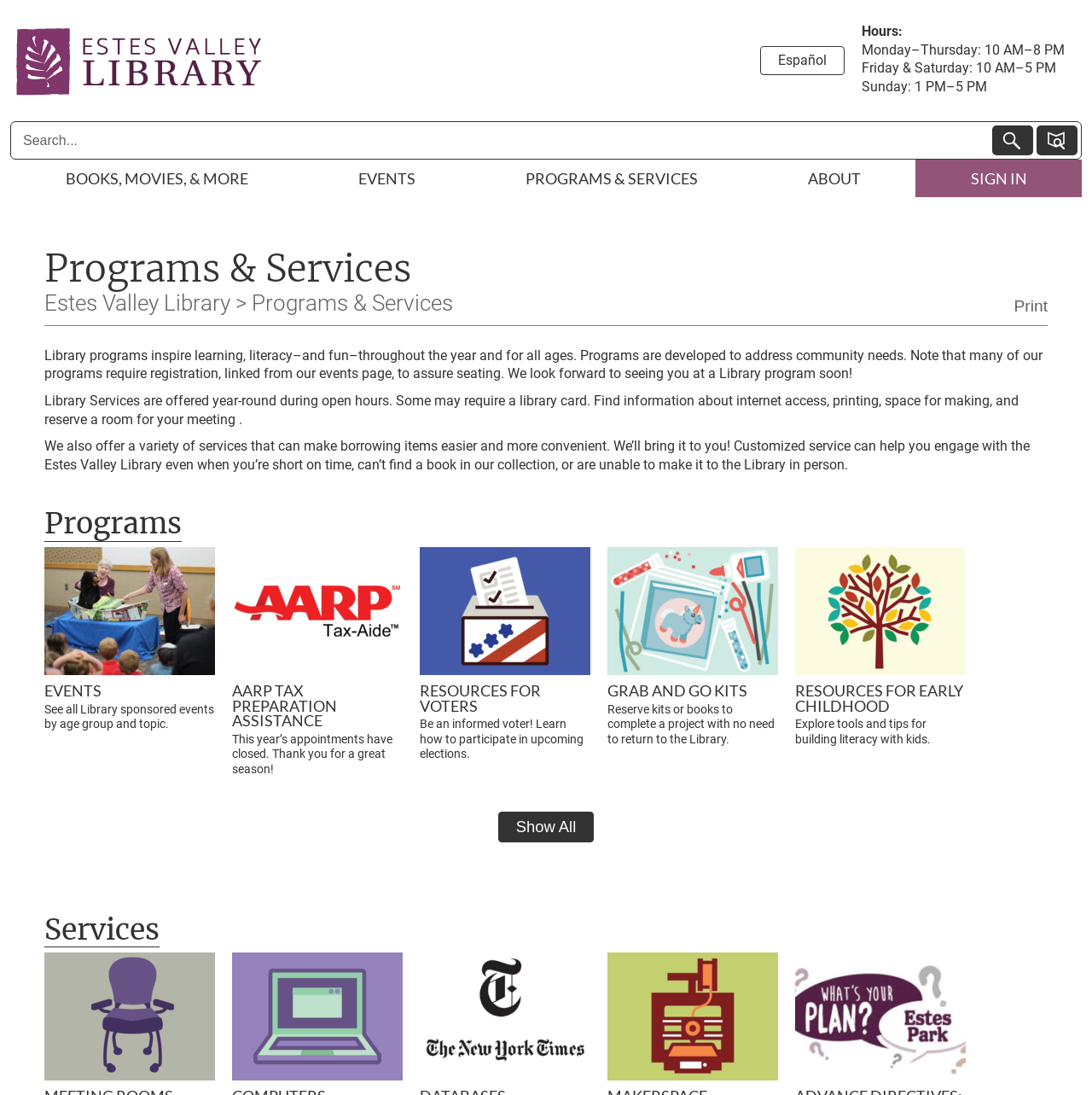Give a one-word or one-phrase response to the question: 
What are the library's hours on Monday?

10 AM–8 PM